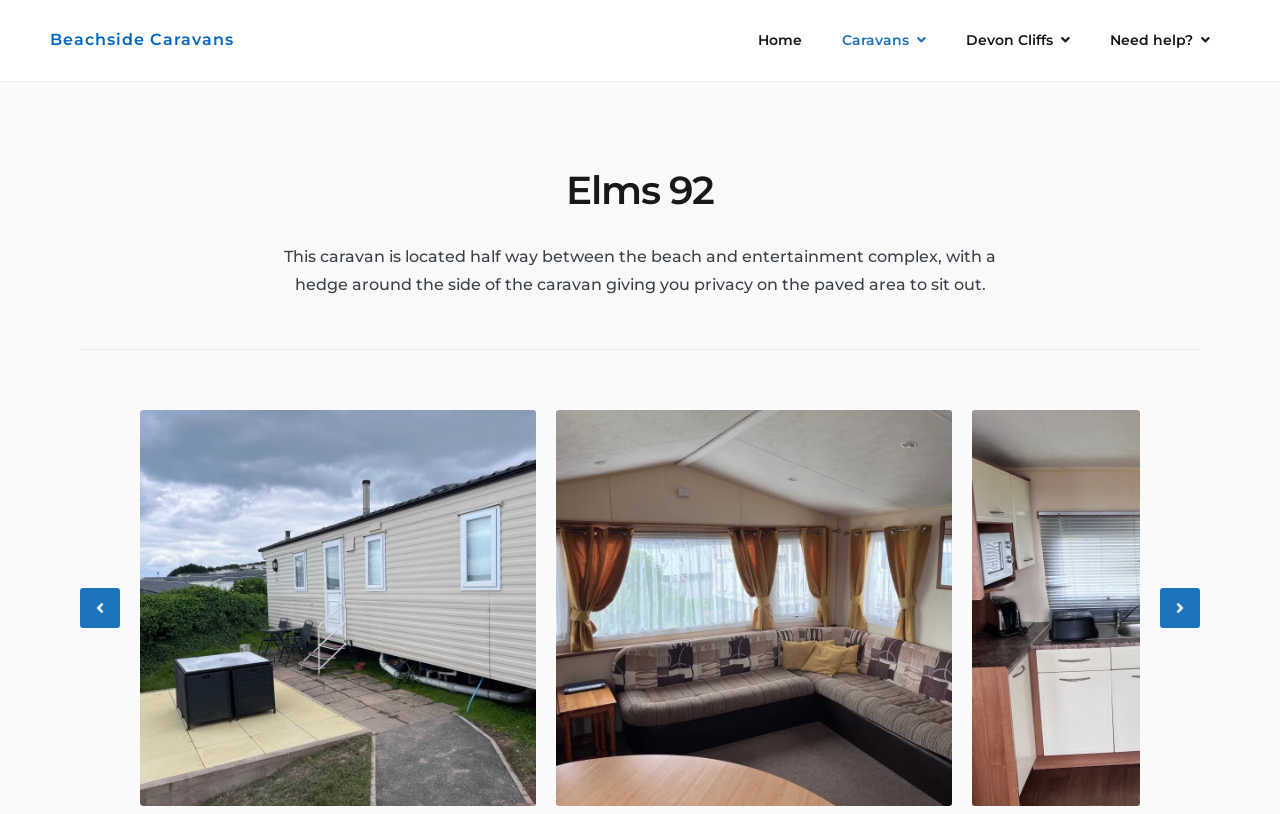What is the location of this caravan?
Based on the visual, give a brief answer using one word or a short phrase.

Between beach and entertainment complex